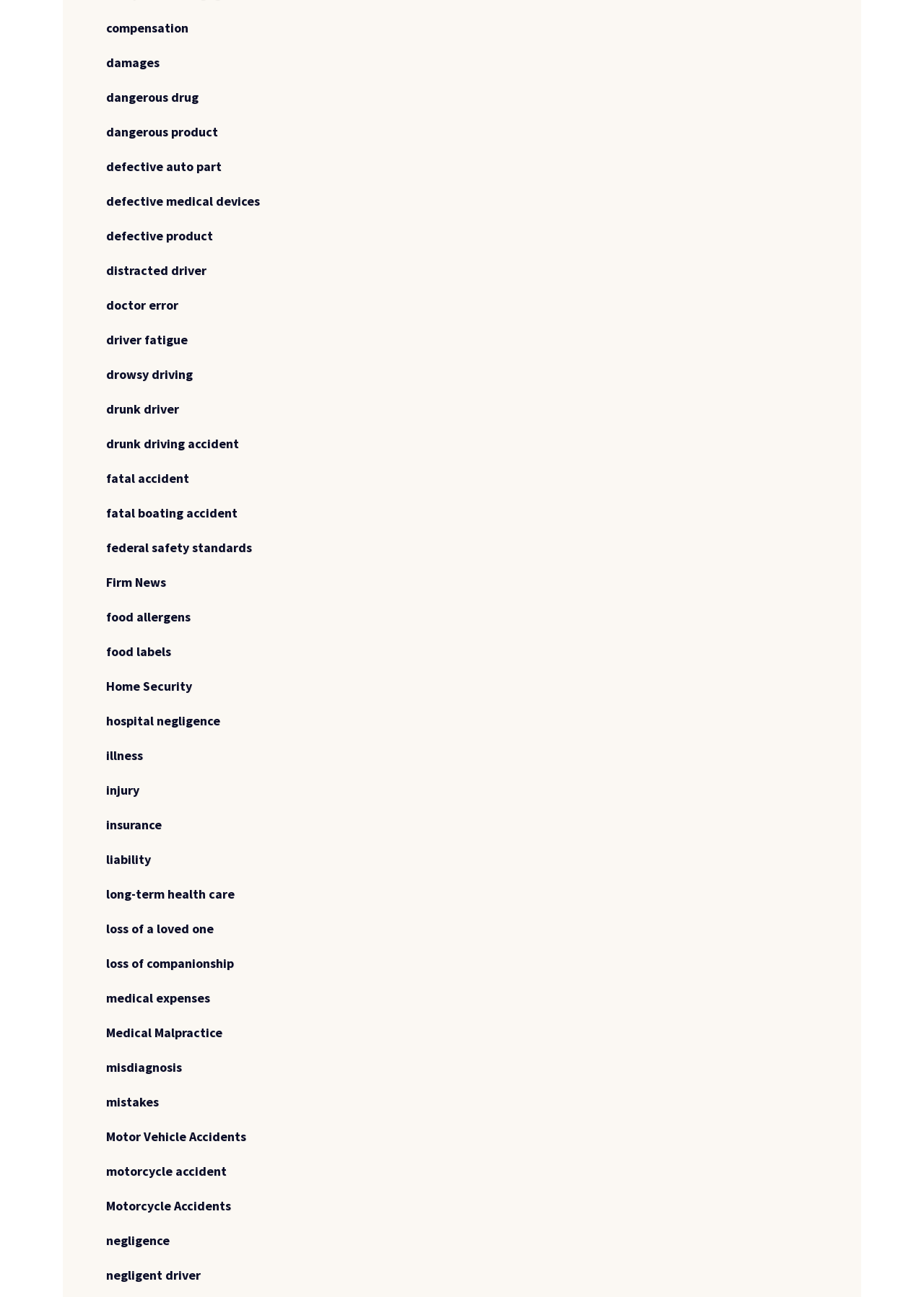Locate the bounding box coordinates of the clickable region necessary to complete the following instruction: "explore doctor error". Provide the coordinates in the format of four float numbers between 0 and 1, i.e., [left, top, right, bottom].

[0.115, 0.229, 0.193, 0.246]